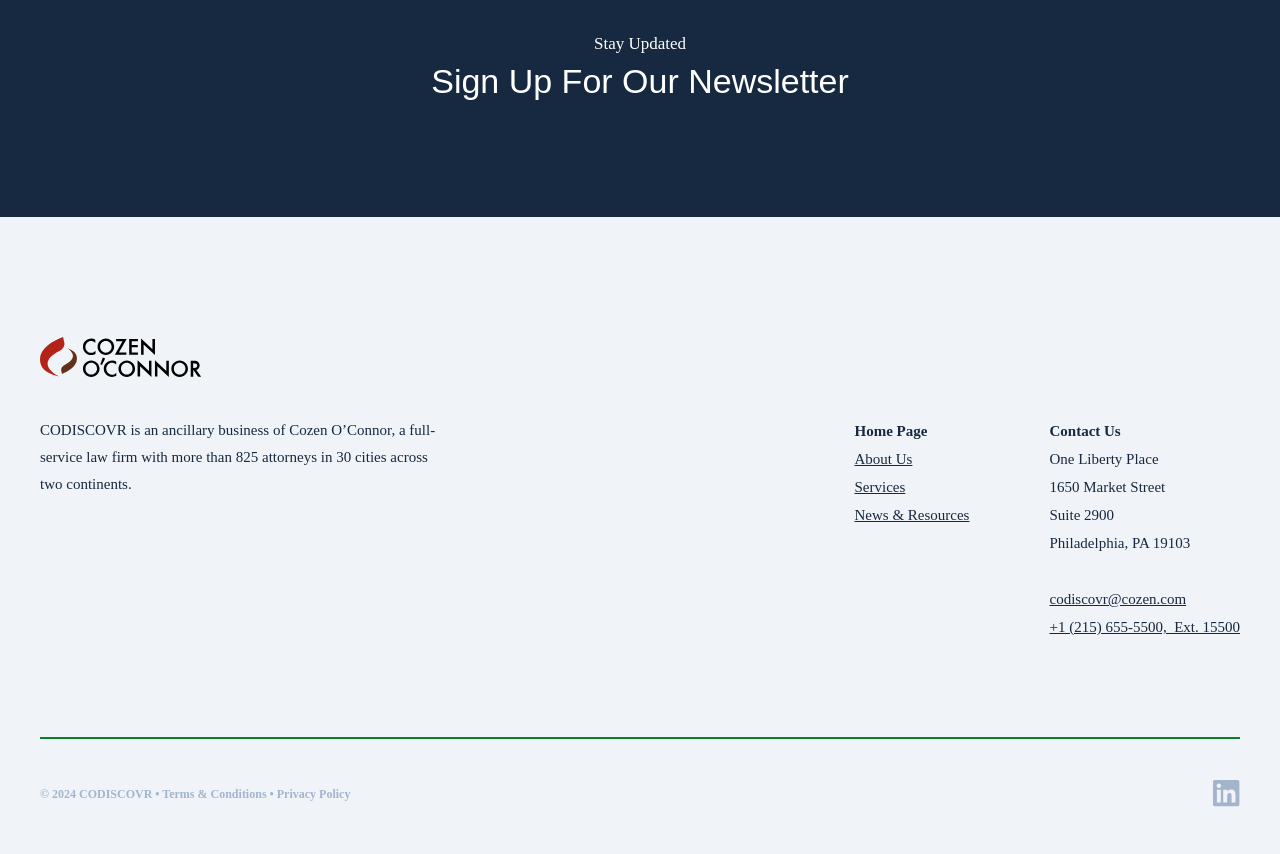What is the name of the law firm?
Please answer using one word or phrase, based on the screenshot.

Cozen O'Connor